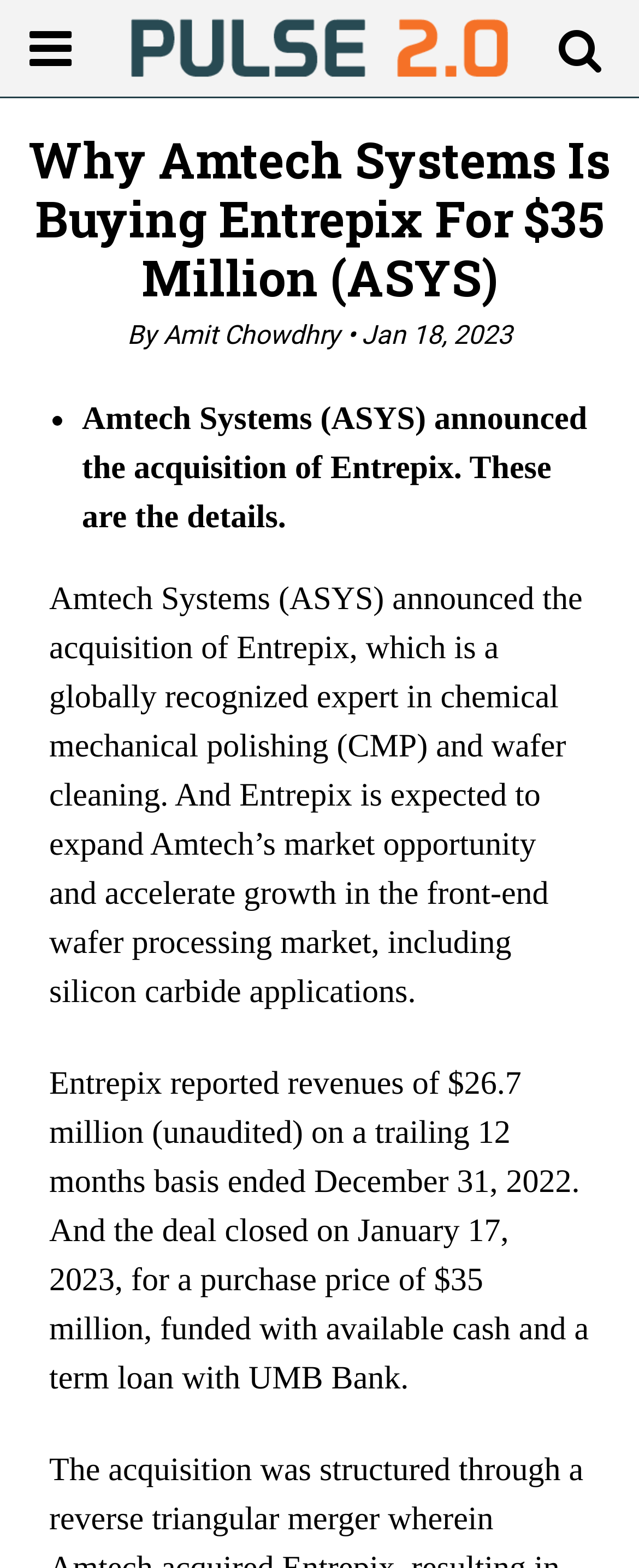Please find and provide the title of the webpage.

Why Amtech Systems Is Buying Entrepix For $35 Million (ASYS)